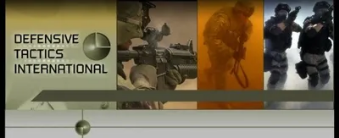Please answer the following question using a single word or phrase: 
What is the purpose of the three panels in the background?

To depict action-oriented scenes